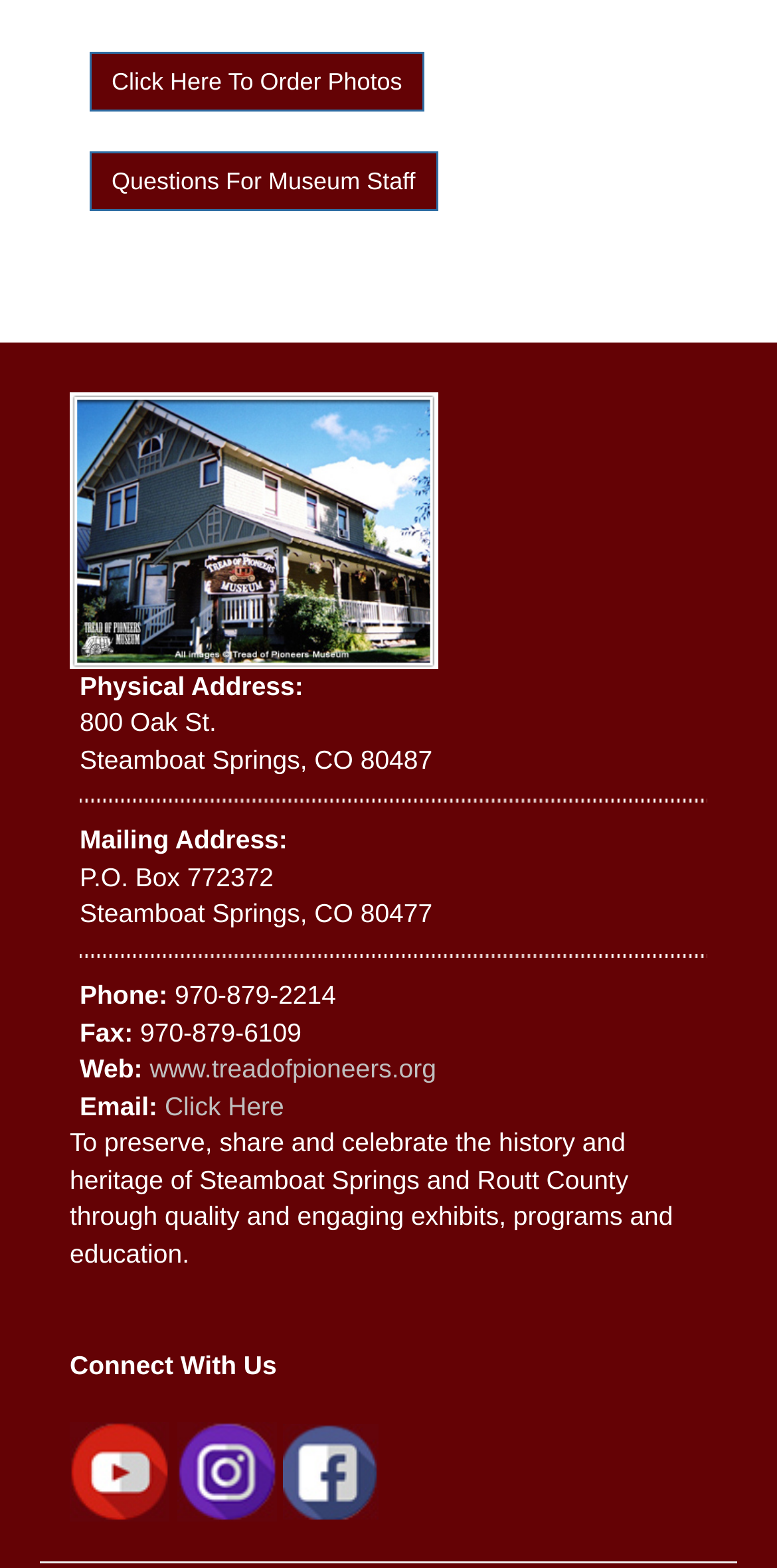What is the mission of the museum?
Give a detailed and exhaustive answer to the question.

I found the mission of the museum by looking for a long text element that describes the museum's purpose. I found a StaticText element with a long text that starts with 'To preserve, share and celebrate...' and ends with '...Steamboat Springs and Routt County through quality and engaging exhibits, programs and education.'